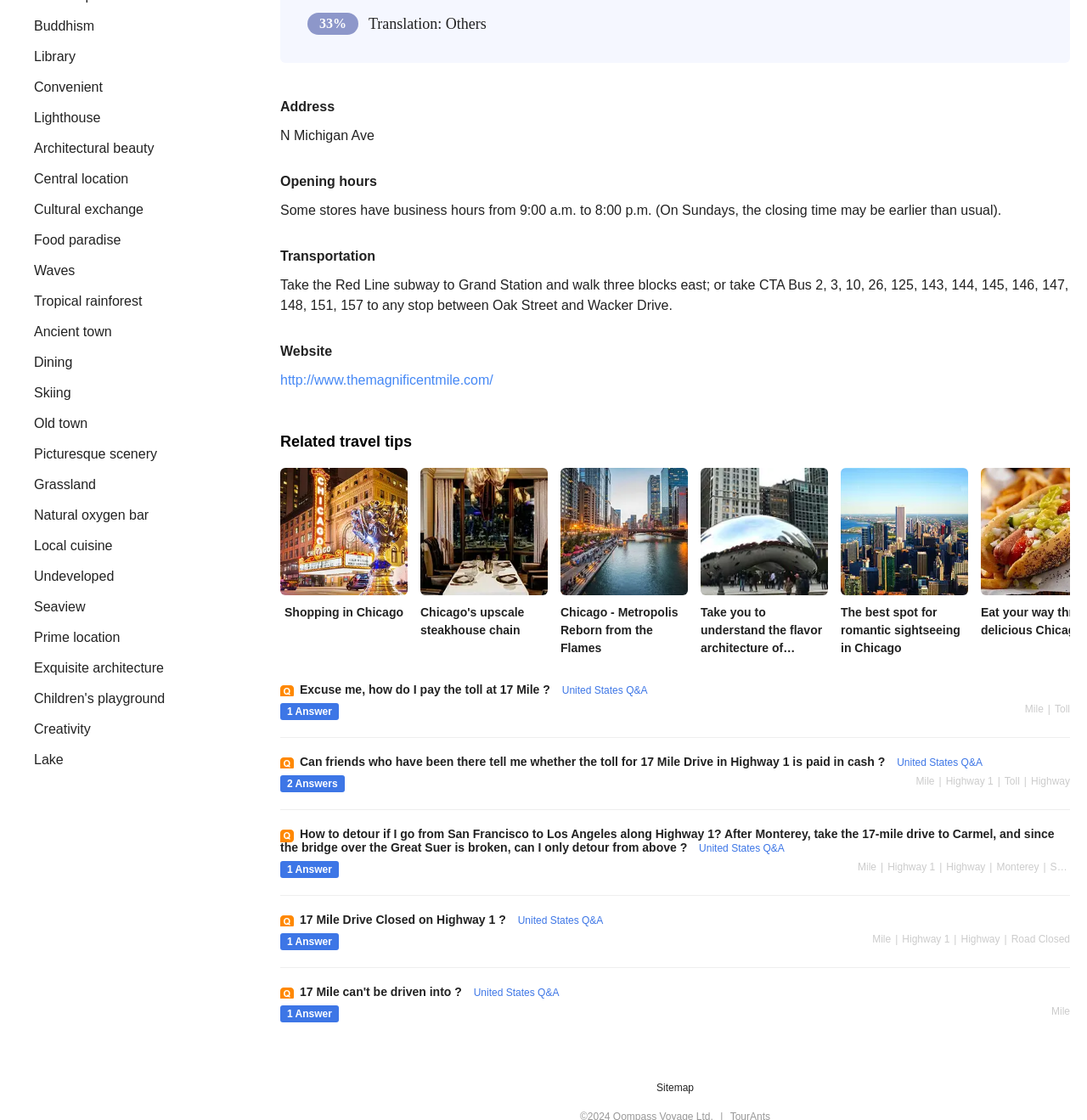Specify the bounding box coordinates (top-left x, top-left y, bottom-right x, bottom-right y) of the UI element in the screenshot that matches this description: Grassland

[0.031, 0.426, 0.088, 0.439]